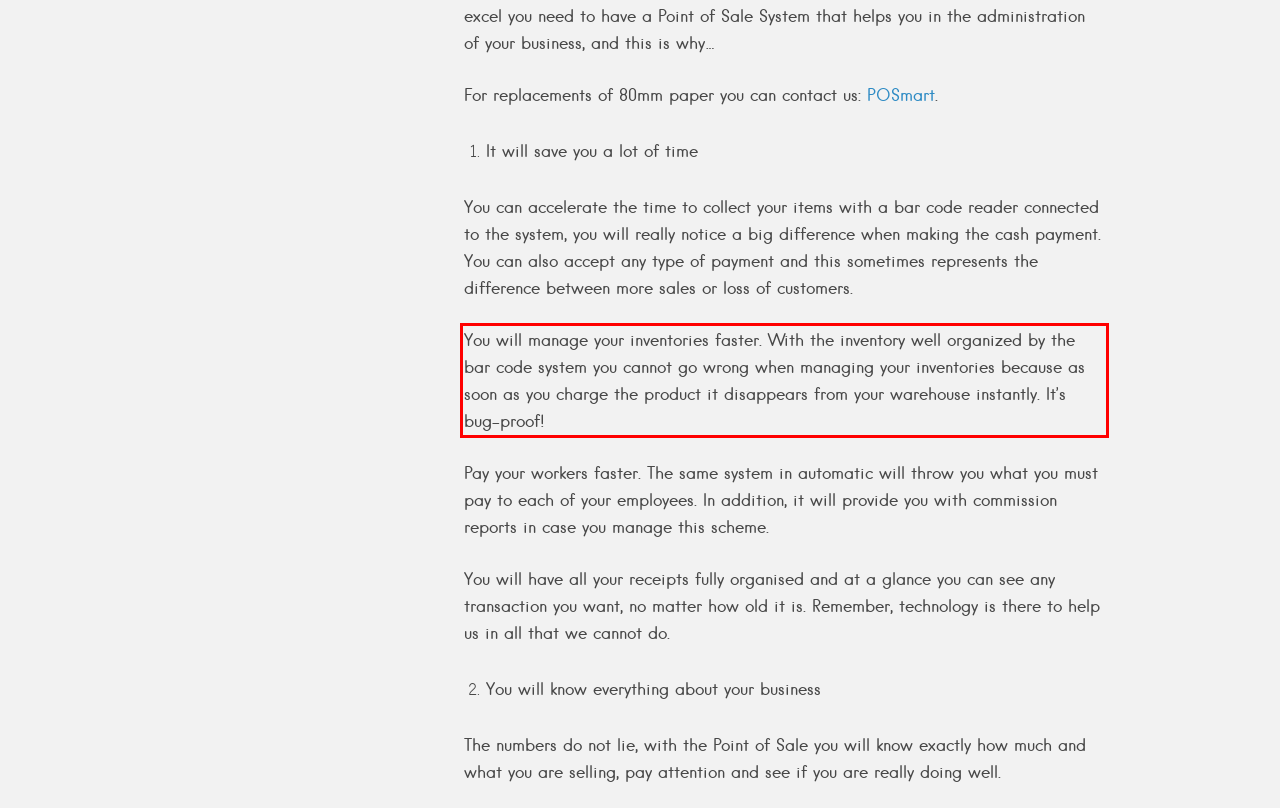In the given screenshot, locate the red bounding box and extract the text content from within it.

You will manage your inventories faster. With the inventory well organized by the bar code system you cannot go wrong when managing your inventories because as soon as you charge the product it disappears from your warehouse instantly. It’s bug-proof!